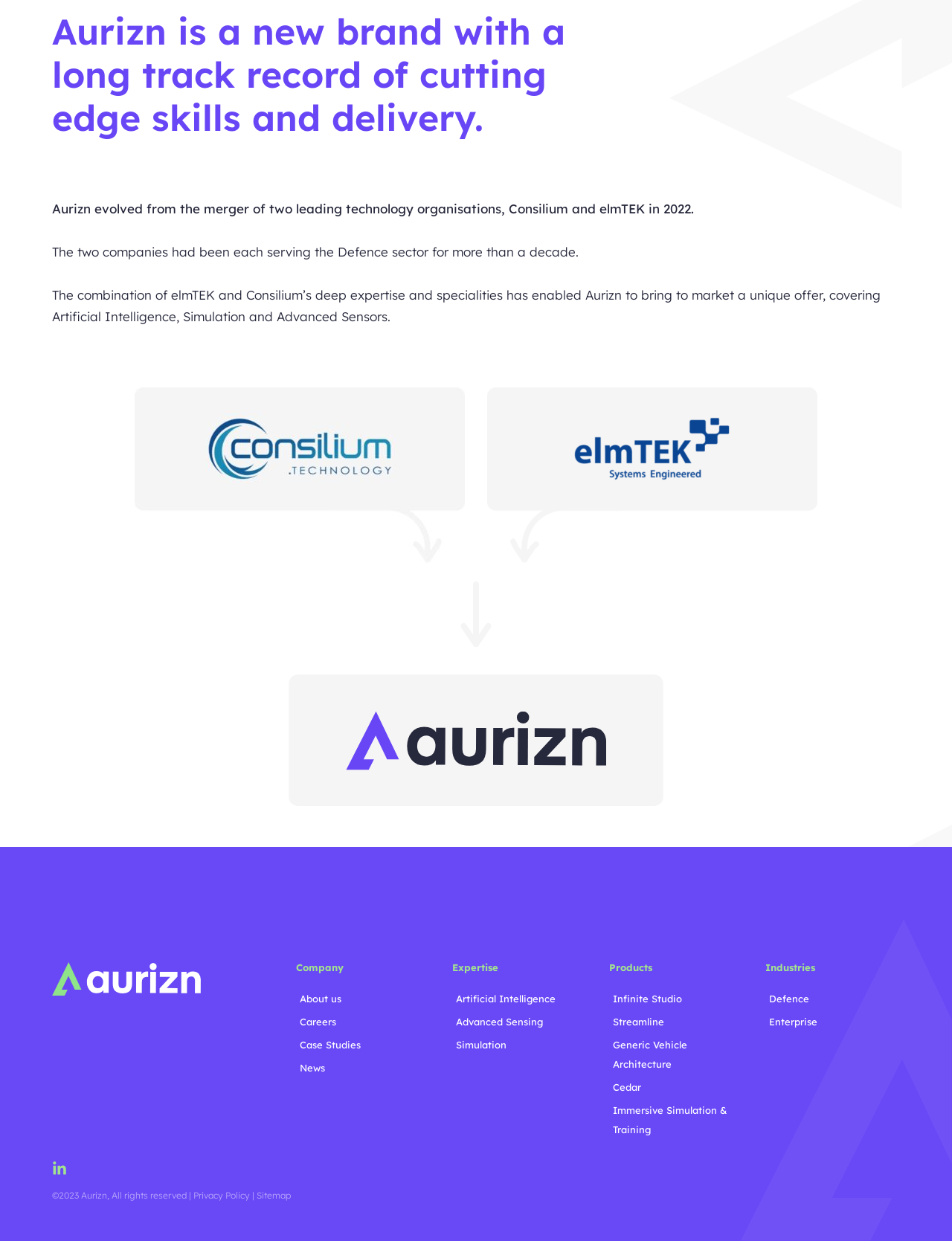Identify the bounding box coordinates of the area that should be clicked in order to complete the given instruction: "Learn more about the company". The bounding box coordinates should be four float numbers between 0 and 1, i.e., [left, top, right, bottom].

[0.311, 0.797, 0.452, 0.812]